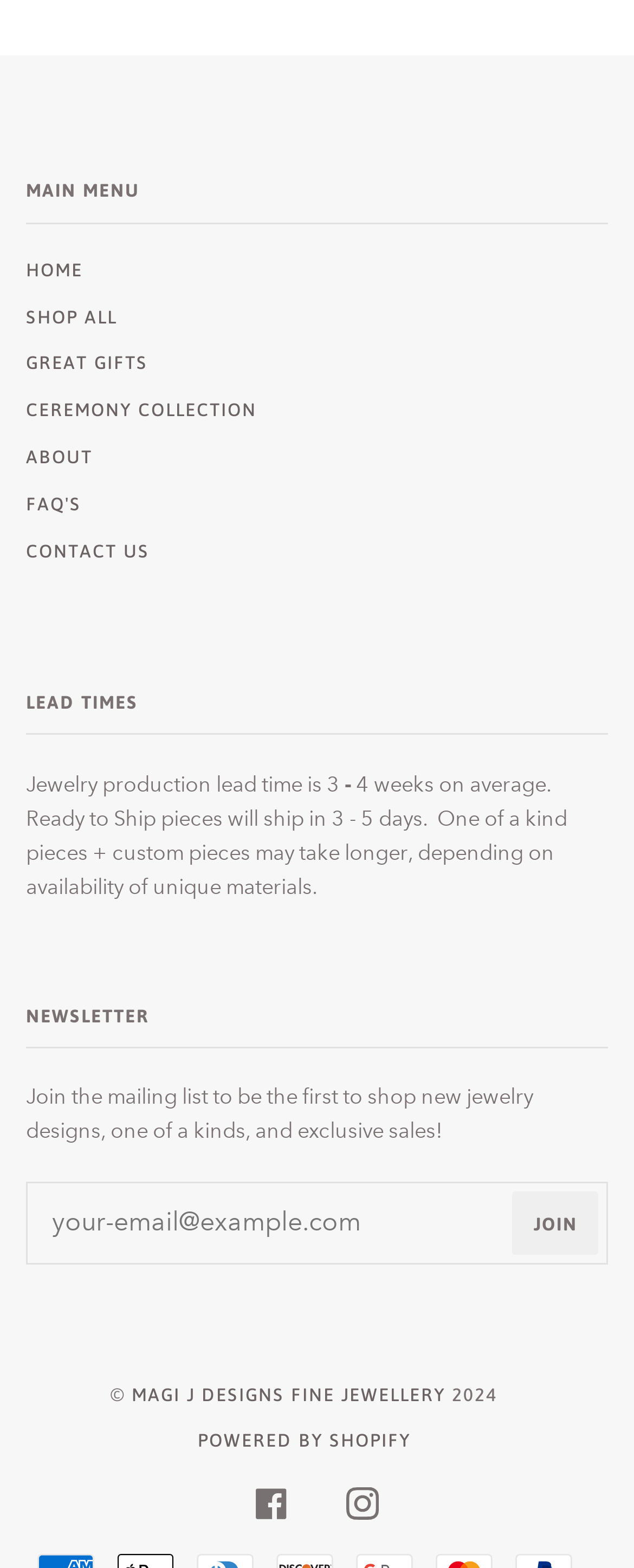Using the information in the image, give a detailed answer to the following question: What is the copyright year?

The copyright year can be found at the bottom of the webpage, where it is stated that '© 2024'.